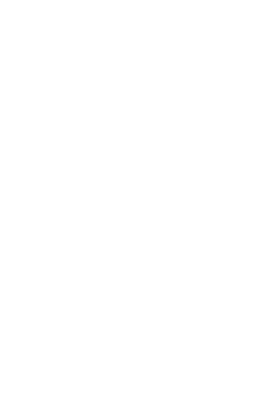Provide a comprehensive description of the image.

The image depicts a visually appealing site icon represented in a simplistic style. It likely serves as a key feature within a carousel gallery on a website dedicated to the conservation and management of habitats in Dallington Forest and the surrounding area. This icon is intended to help users navigate through various connected resources, embodying the site’s mission of promoting awareness and education about the forest's ecology. The carousel format suggests a dynamic display of images related to the forest, offering viewers a glimpse into the rich biodiversity and ongoing conservation efforts.